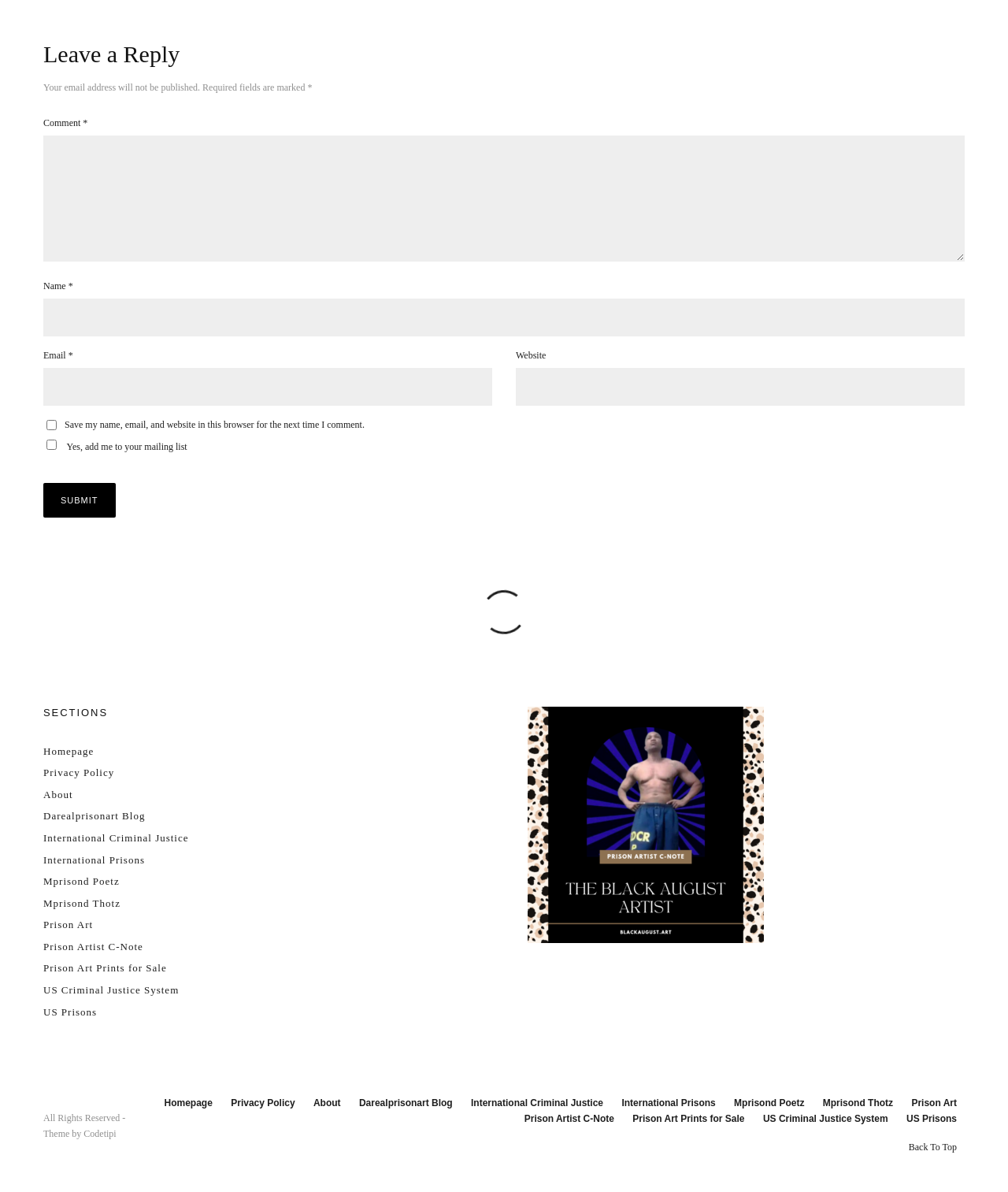Determine the bounding box coordinates for the clickable element required to fulfill the instruction: "Submit the form". Provide the coordinates as four float numbers between 0 and 1, i.e., [left, top, right, bottom].

[0.043, 0.405, 0.114, 0.434]